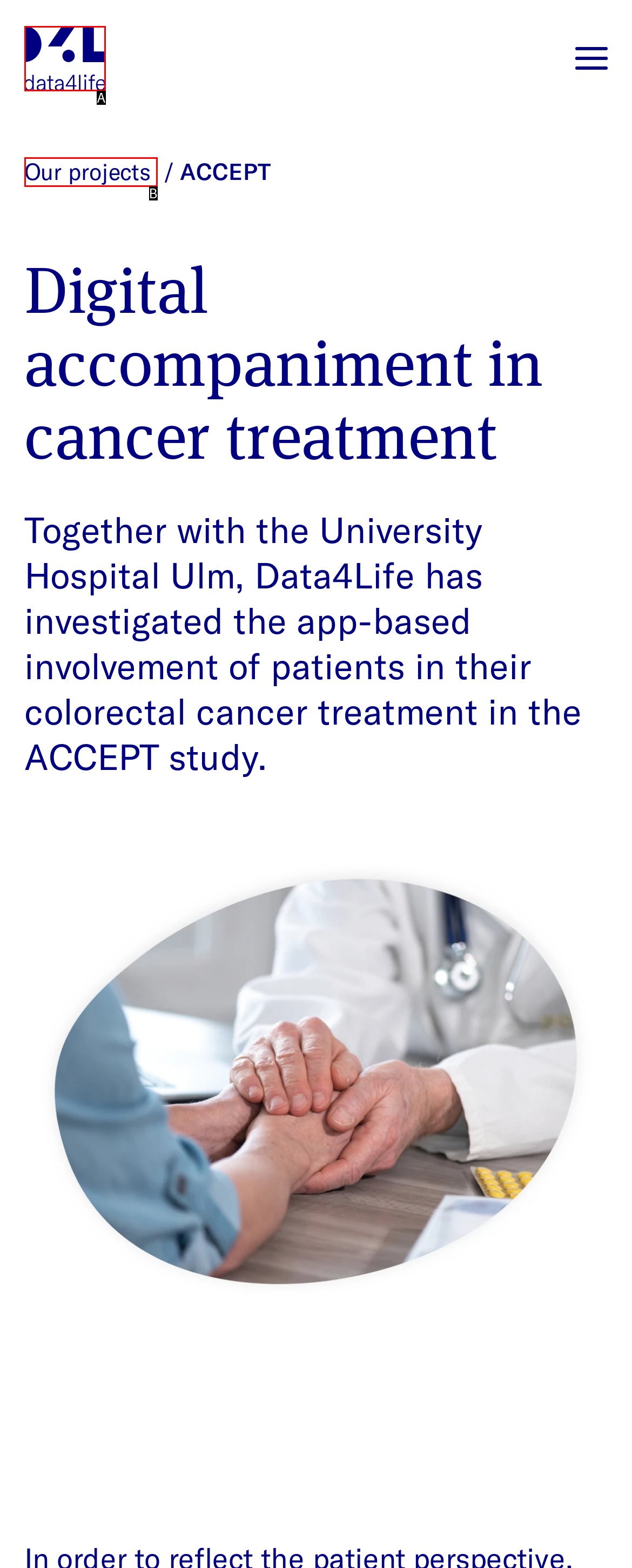Match the HTML element to the given description: info@oglethorpedemocrats.org,
Indicate the option by its letter.

None